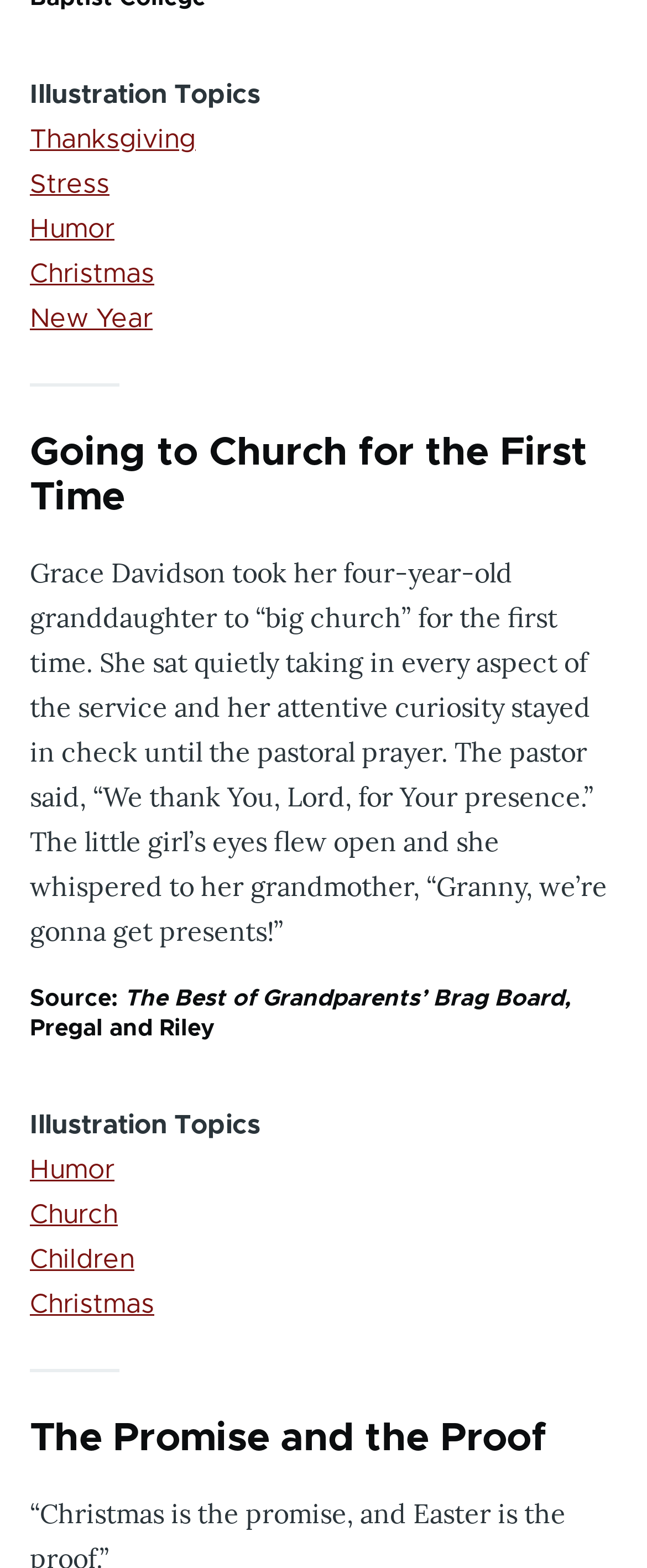Given the element description, predict the bounding box coordinates in the format (top-left x, top-left y, bottom-right x, bottom-right y). Make sure all values are between 0 and 1. Here is the element description: grand cherokee

None